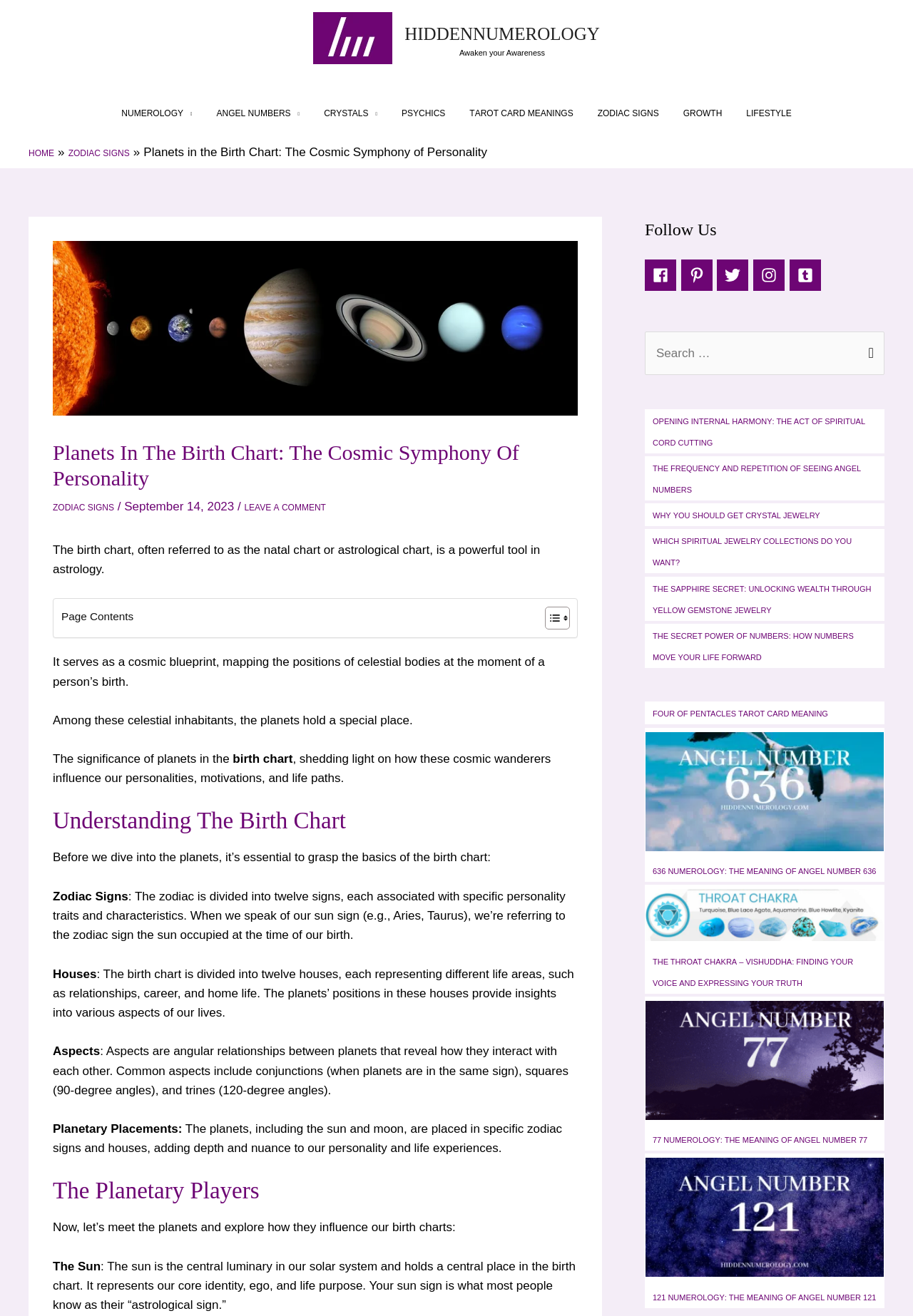Pinpoint the bounding box coordinates of the element that must be clicked to accomplish the following instruction: "Follow on Facebook". The coordinates should be in the format of four float numbers between 0 and 1, i.e., [left, top, right, bottom].

[0.706, 0.197, 0.742, 0.221]